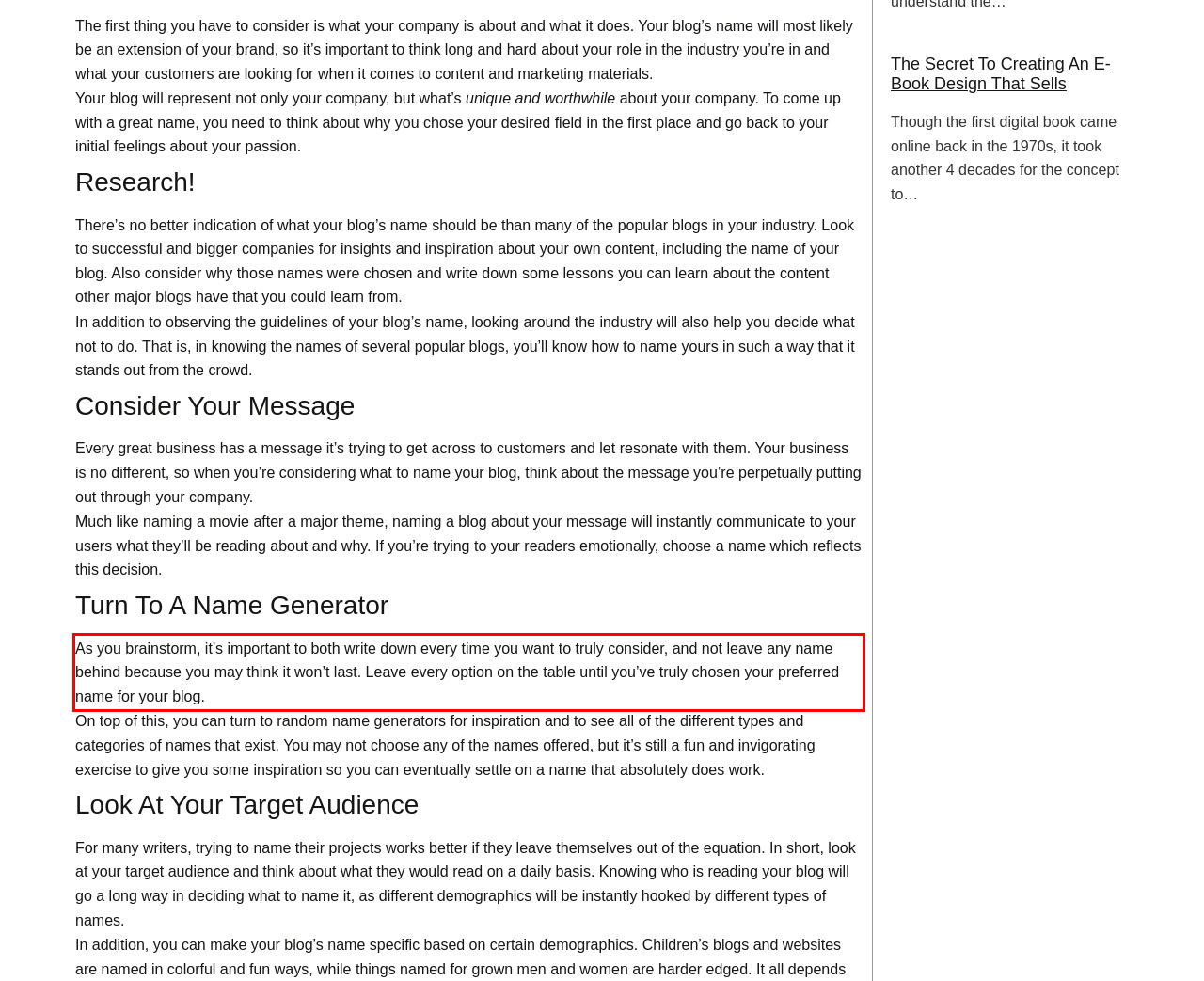Look at the provided screenshot of the webpage and perform OCR on the text within the red bounding box.

As you brainstorm, it’s important to both write down every time you want to truly consider, and not leave any name behind because you may think it won’t last. Leave every option on the table until you’ve truly chosen your preferred name for your blog.